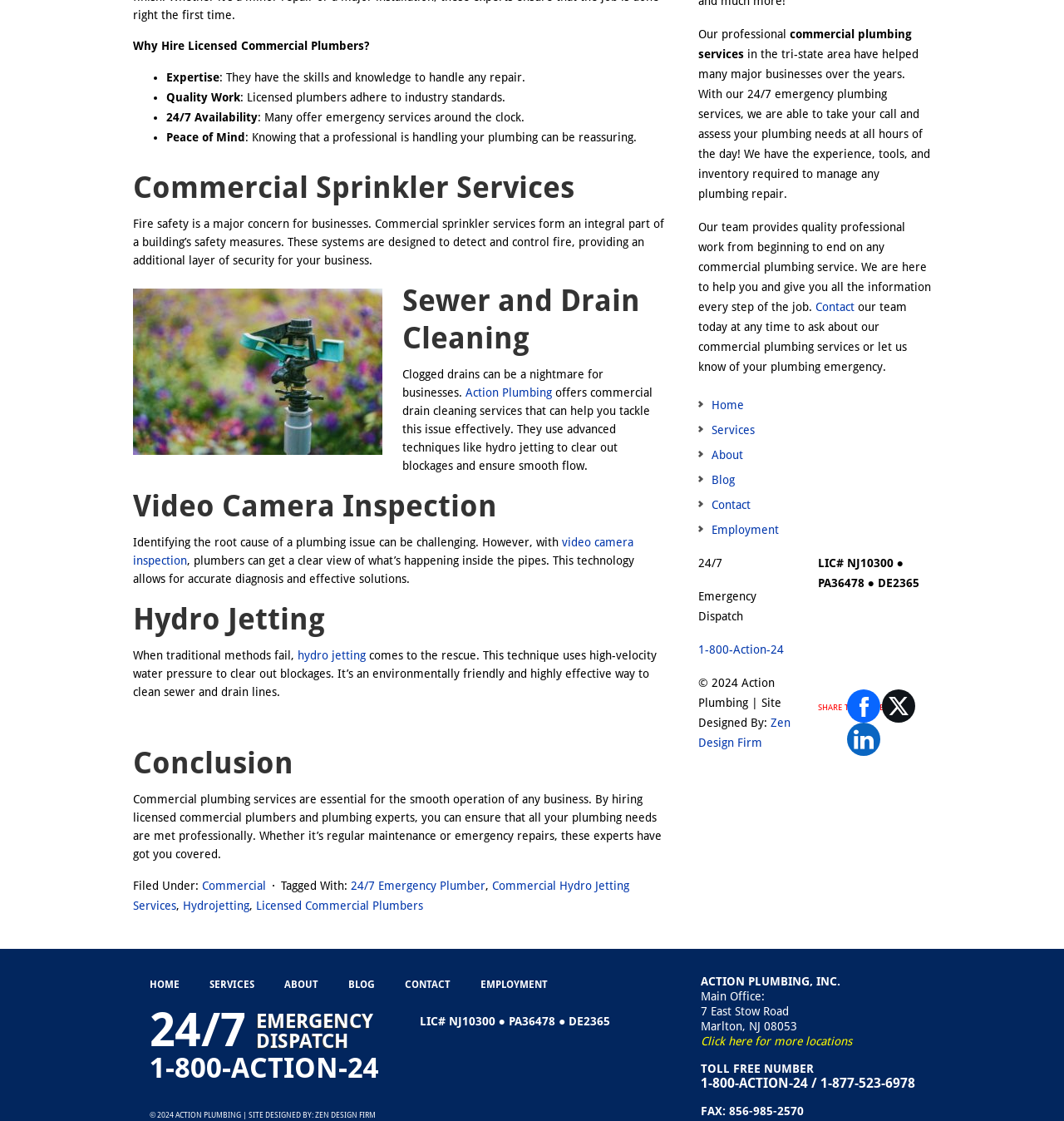Find the bounding box coordinates of the area that needs to be clicked in order to achieve the following instruction: "Click on 'Services'". The coordinates should be specified as four float numbers between 0 and 1, i.e., [left, top, right, bottom].

[0.669, 0.377, 0.709, 0.389]